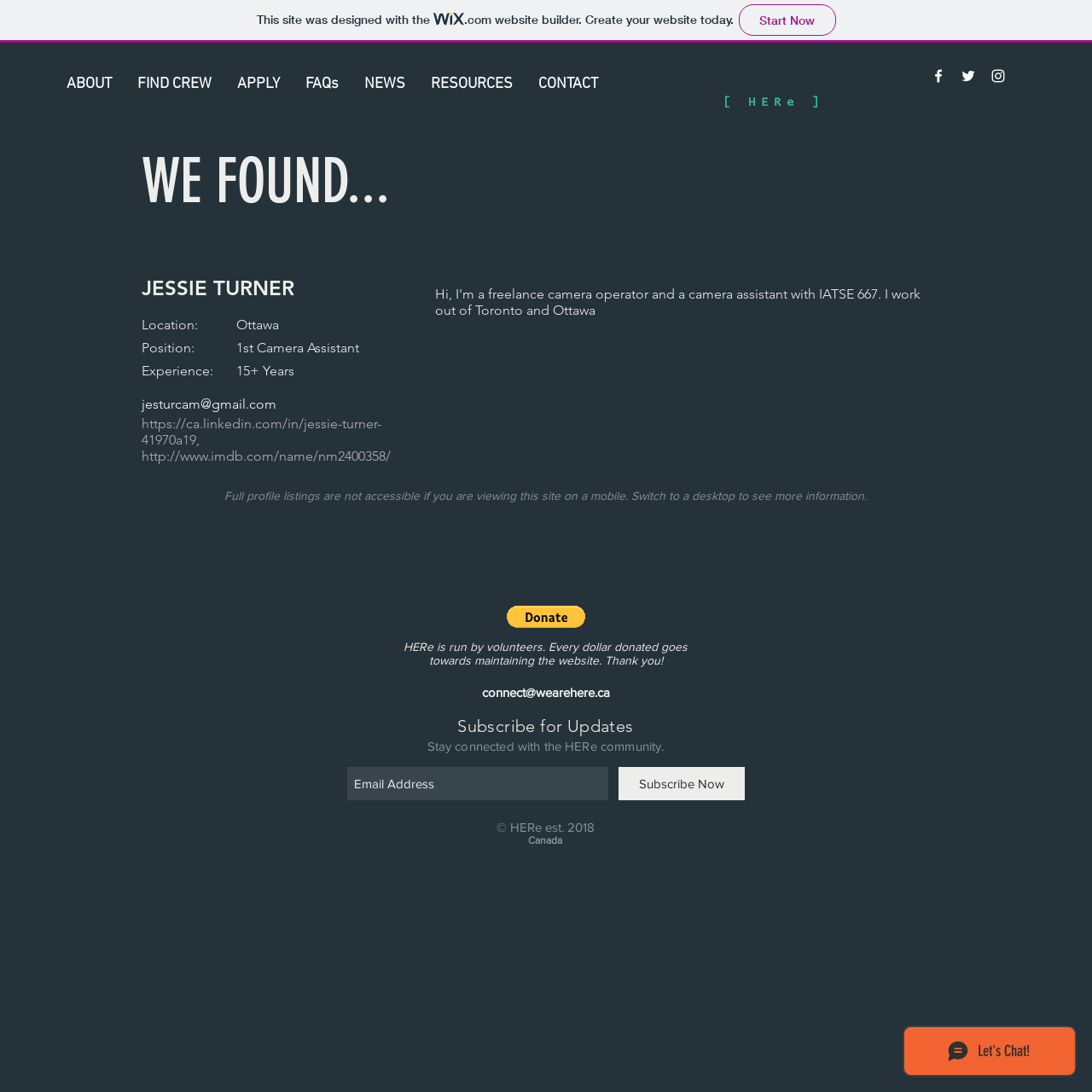Using the given element description, provide the bounding box coordinates (top-left x, top-left y, bottom-right x, bottom-right y) for the corresponding UI element in the screenshot: alt="PayPal Button" aria-label="Donate via PayPal"

[0.464, 0.555, 0.536, 0.575]